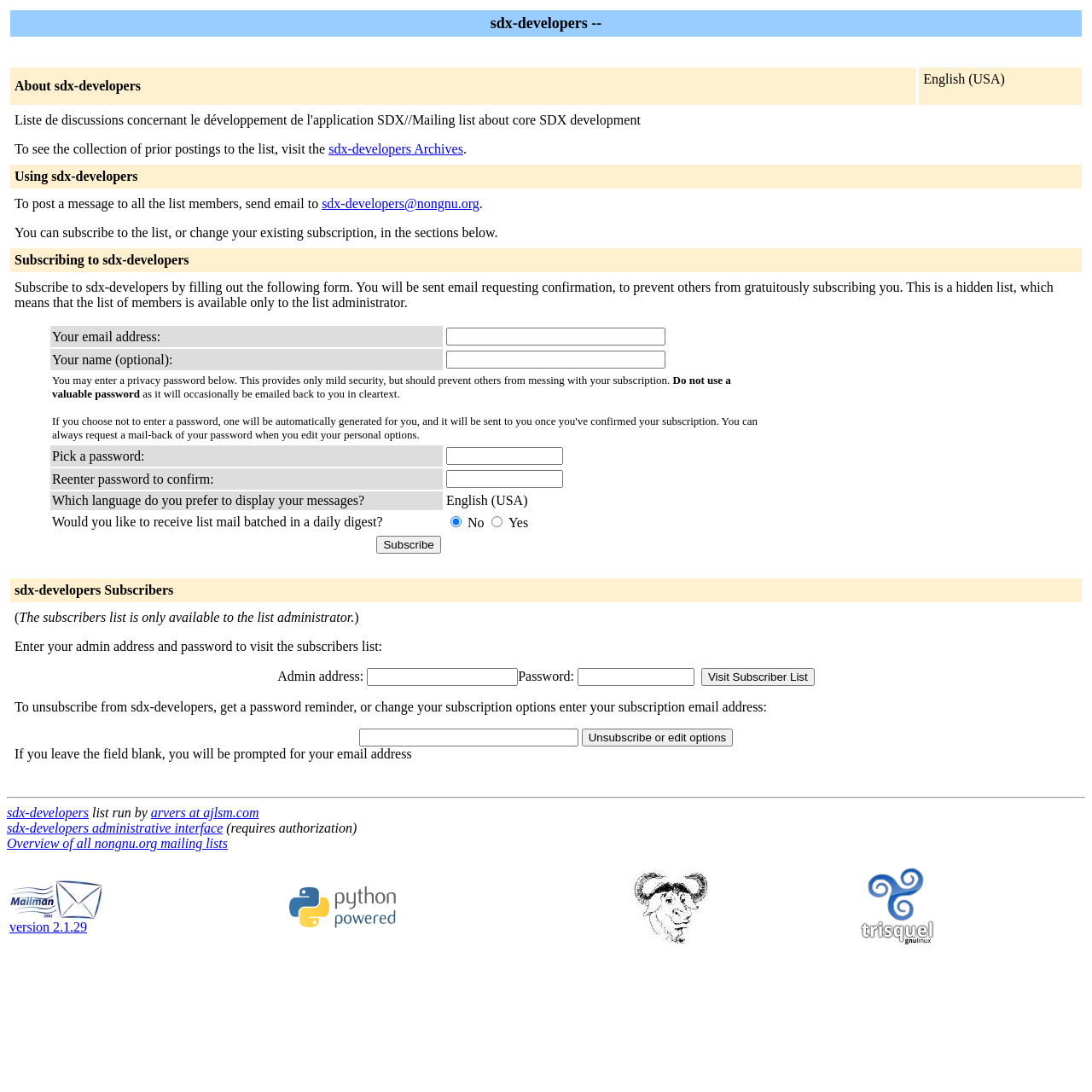What is the purpose of the password?
Give a one-word or short-phrase answer derived from the screenshot.

To prevent others from messing with subscription